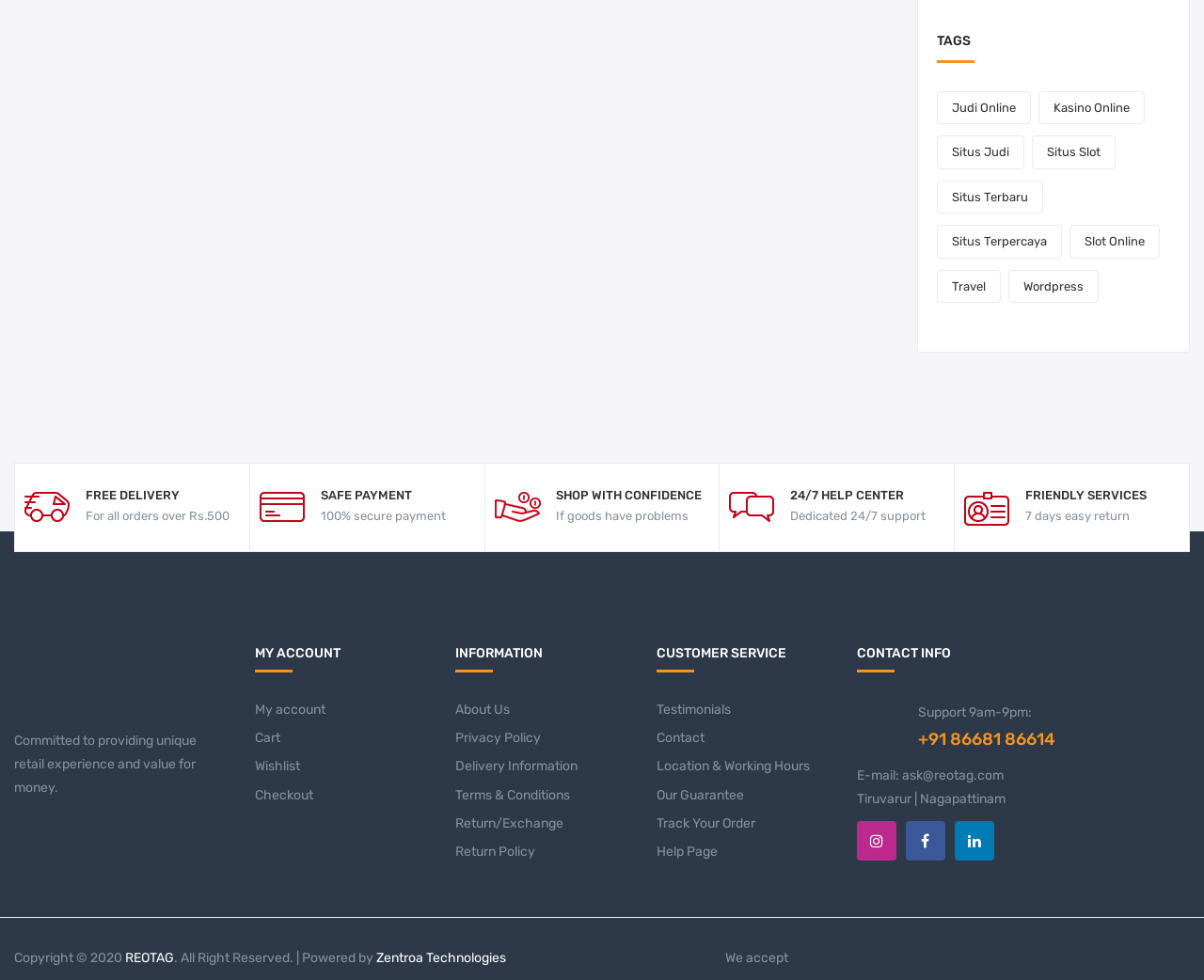What is the name of the company that powered this website?
Use the information from the image to give a detailed answer to the question.

The company that powered this website is mentioned at the bottom of the webpage as 'Powered by Zentroa Technologies'.